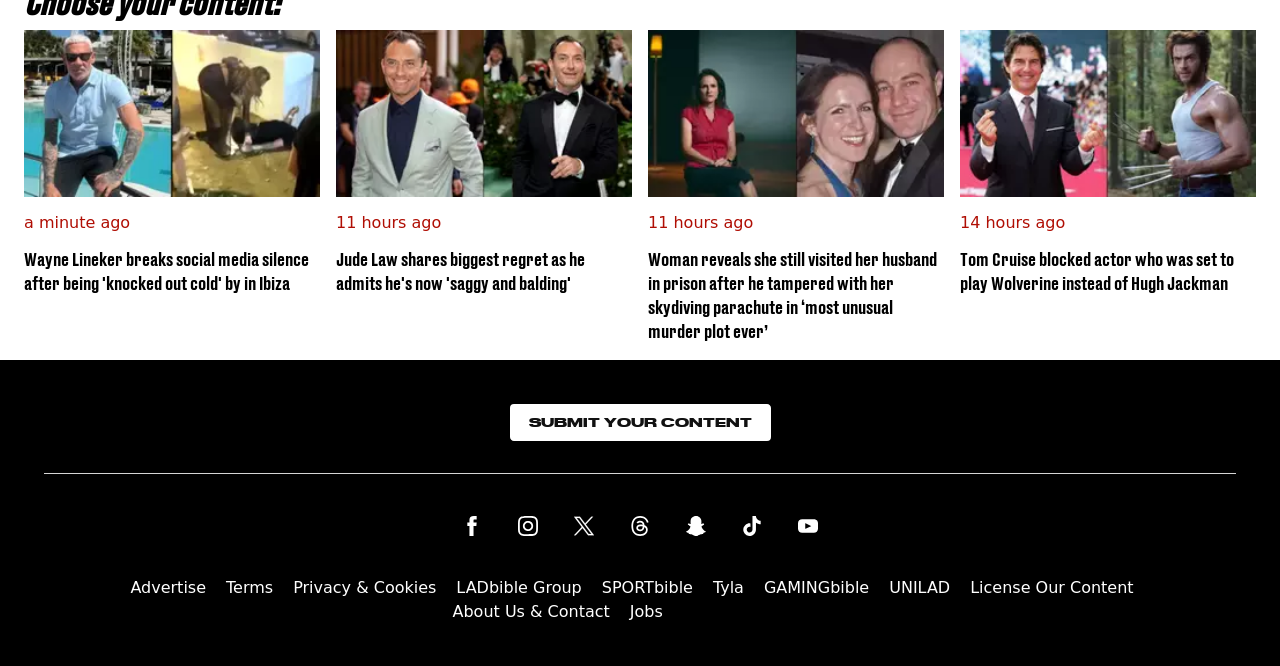Provide a short answer using a single word or phrase for the following question: 
What is the time of the first article?

a minute ago